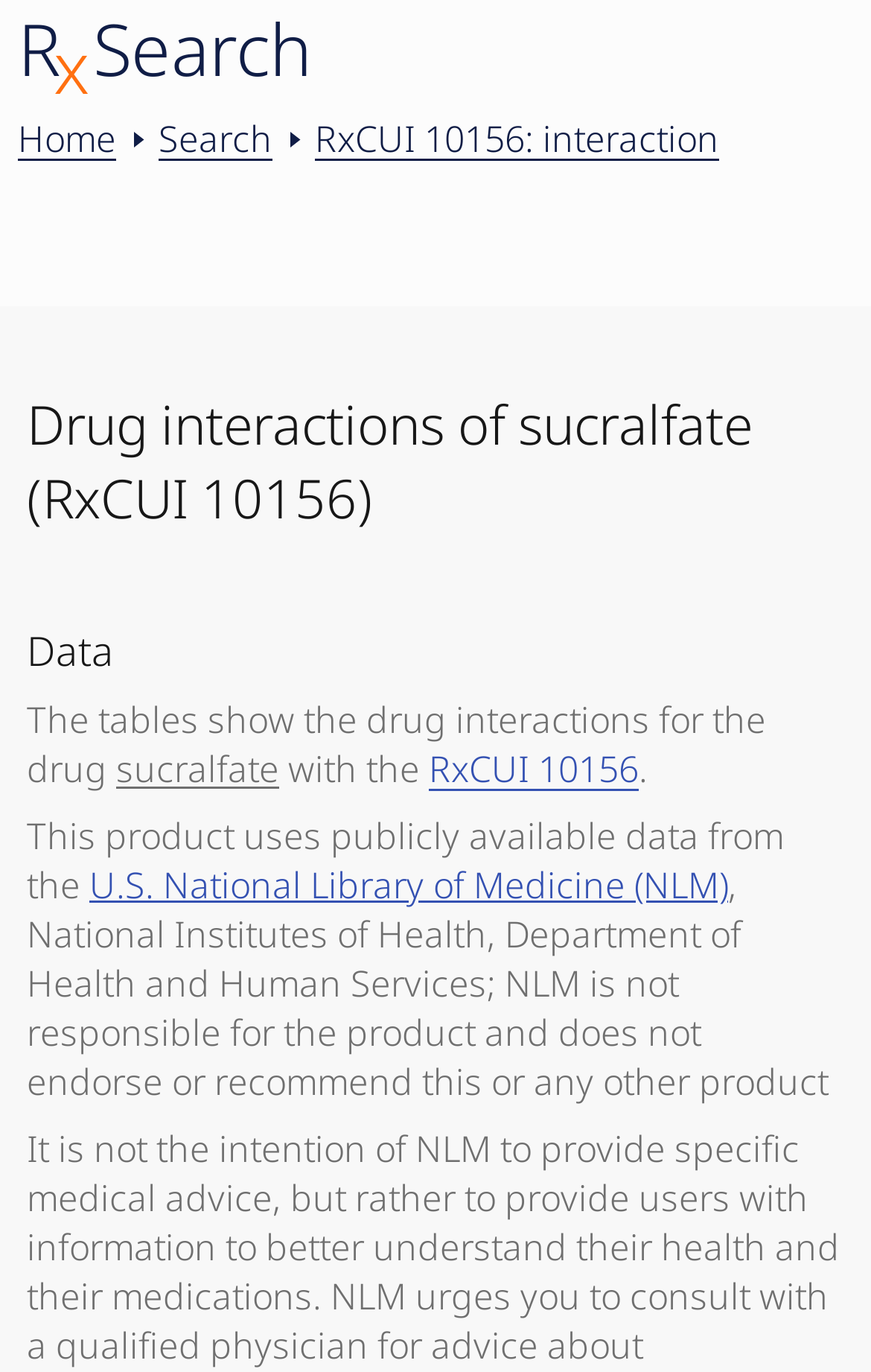Describe all the key features and sections of the webpage thoroughly.

The webpage is about the drug interactions of sucralfate, specifically with the RxCUI 10156. At the top left, there is a small "x" icon, and next to it, a "Search" text. Below these elements, there are three links: "Home", "Search", and "RxCUI 10156: interaction". The "RxCUI 10156: interaction" link is the longest and spans almost the entire width of the page.

On the top right, there are two small images, one between the "Search" link and the "RxCUI 10156: interaction" link, and another after the "RxCUI 10156: interaction" link.

The main content of the page starts with a heading that reads "Drug interactions of sucralfate (RxCUI 10156)". Below this heading, there is another heading that says "Data". The text then explains that the tables on the page show the drug interactions for the drug sucralfate, with a link to "RxCUI 10156" in the middle of the sentence.

Further down, there is a paragraph of text that mentions the source of the data, which is the U.S. National Library of Medicine (NLM), with a link to the NLM website. The text also clarifies that the NLM is not responsible for the product and does not endorse or recommend it.